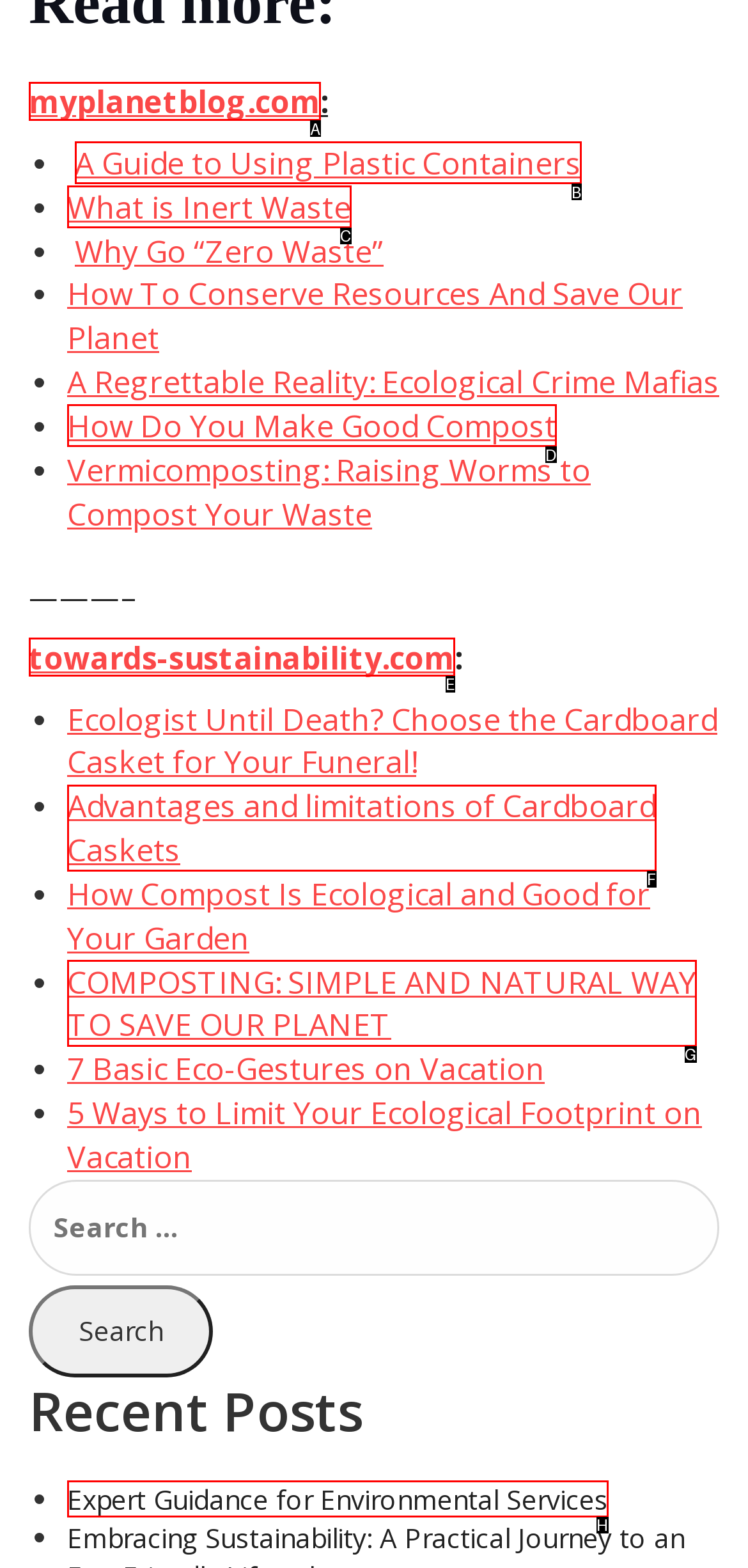Which option corresponds to the following element description: myplanetblog.com?
Please provide the letter of the correct choice.

A